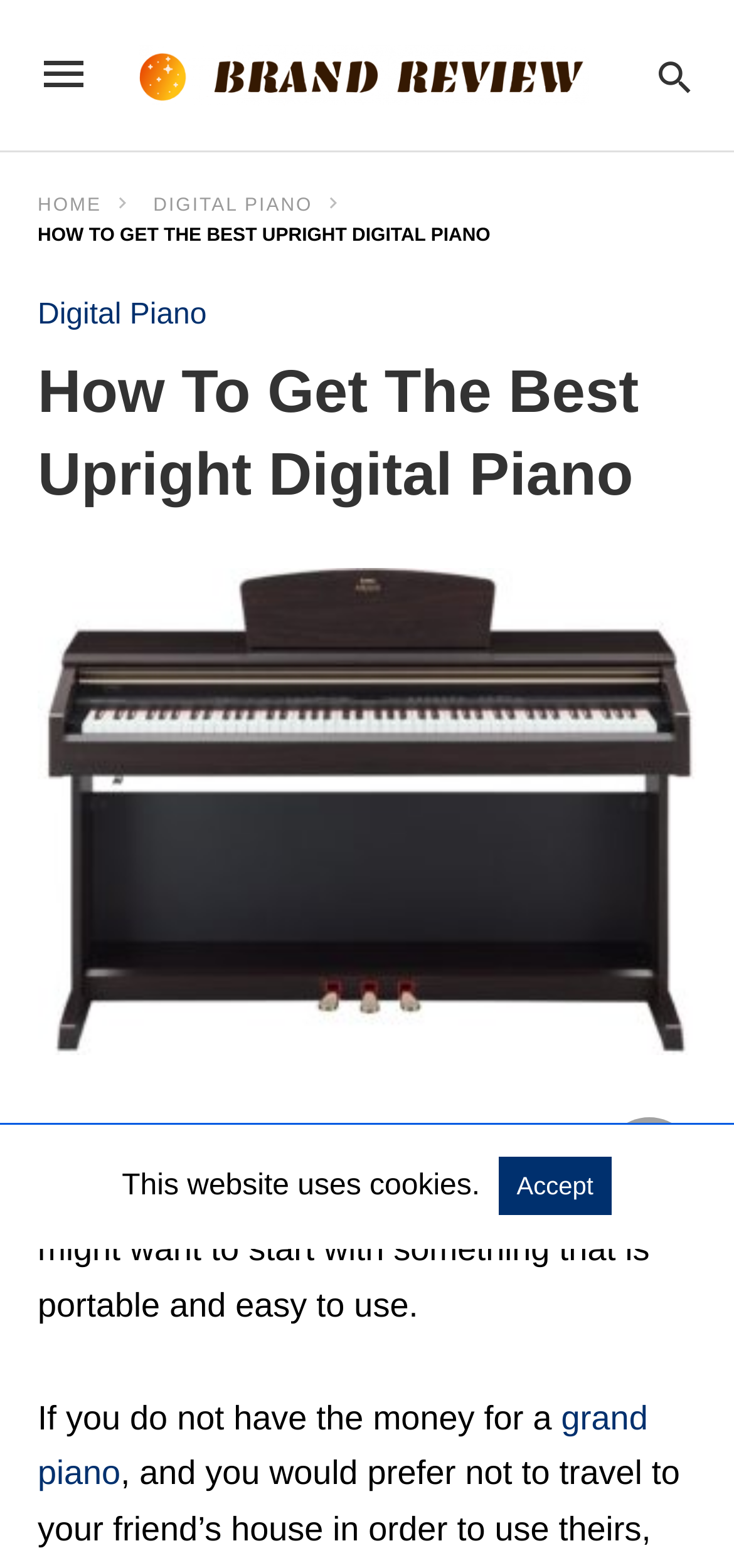Provide a single word or phrase to answer the given question: 
What is the tone of the webpage?

Informative